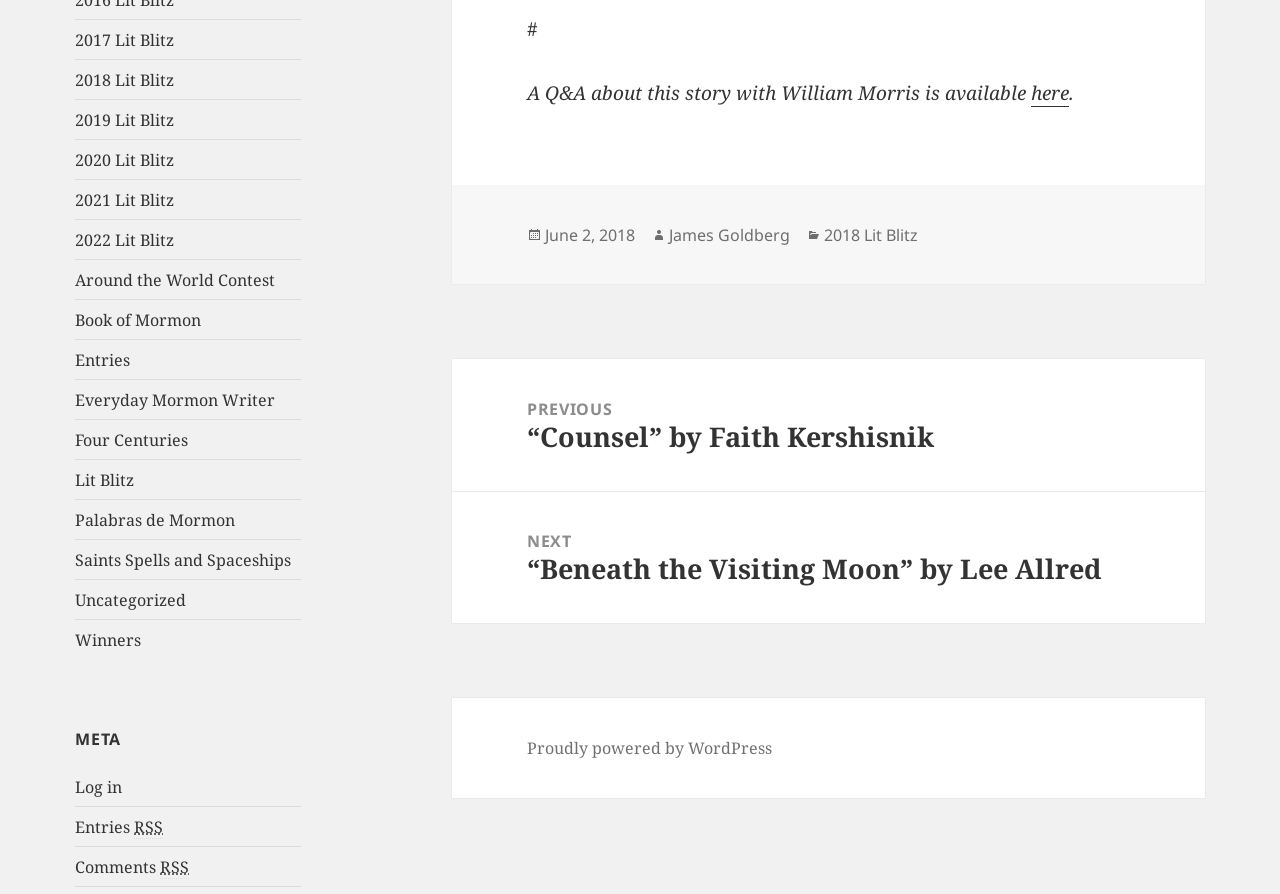What is the date of the post?
Please ensure your answer is as detailed and informative as possible.

I found the answer by looking at the footer section of the webpage, where it says 'Posted on' followed by a link 'June 2, 2018', which indicates that the post was made on June 2, 2018.